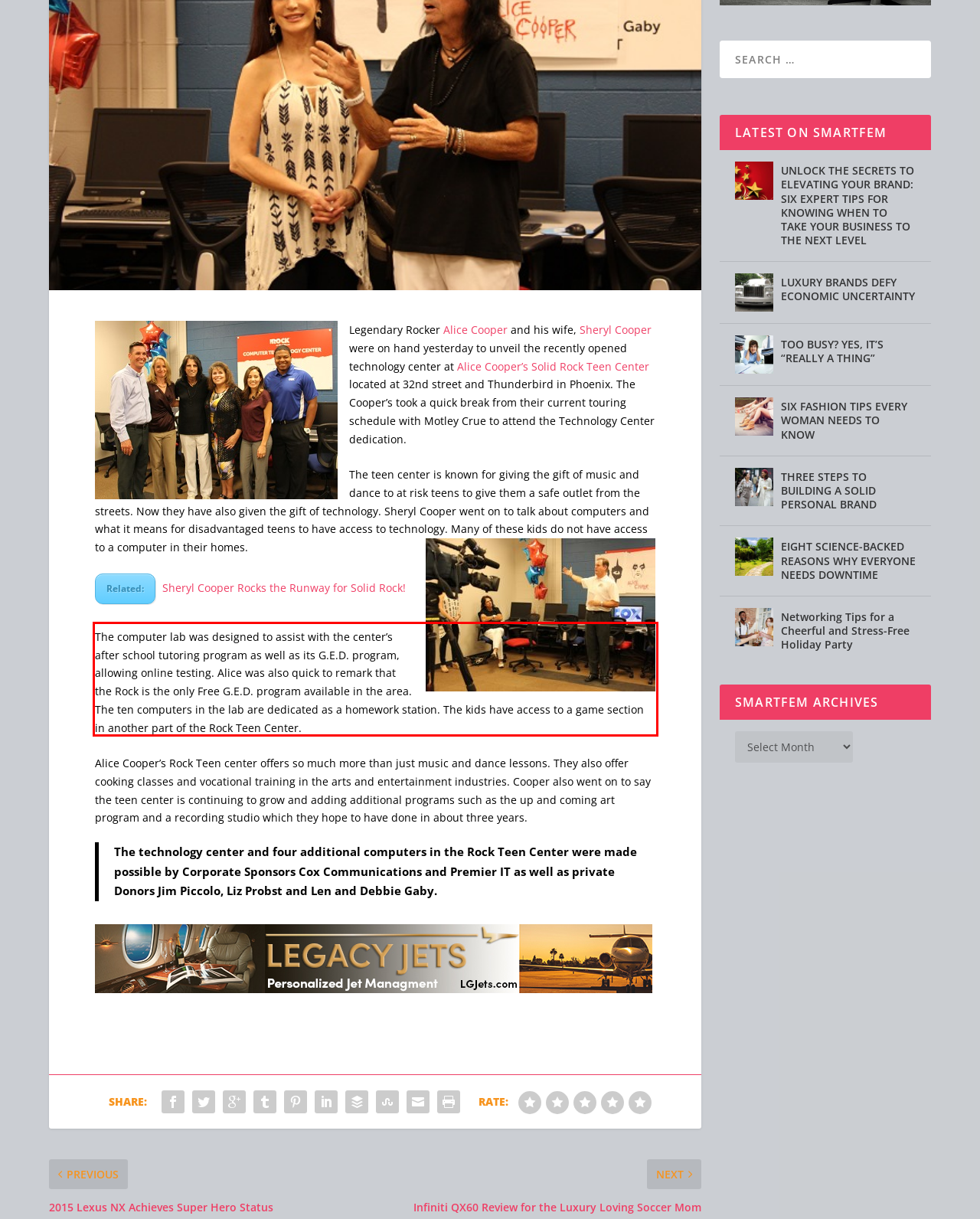Look at the webpage screenshot and recognize the text inside the red bounding box.

The computer lab was designed to assist with the center’s after school tutoring program as well as its G.E.D. program, allowing online testing. Alice was also quick to remark that the Rock is the only Free G.E.D. program available in the area. The ten computers in the lab are dedicated as a homework station. The kids have access to a game section in another part of the Rock Teen Center.